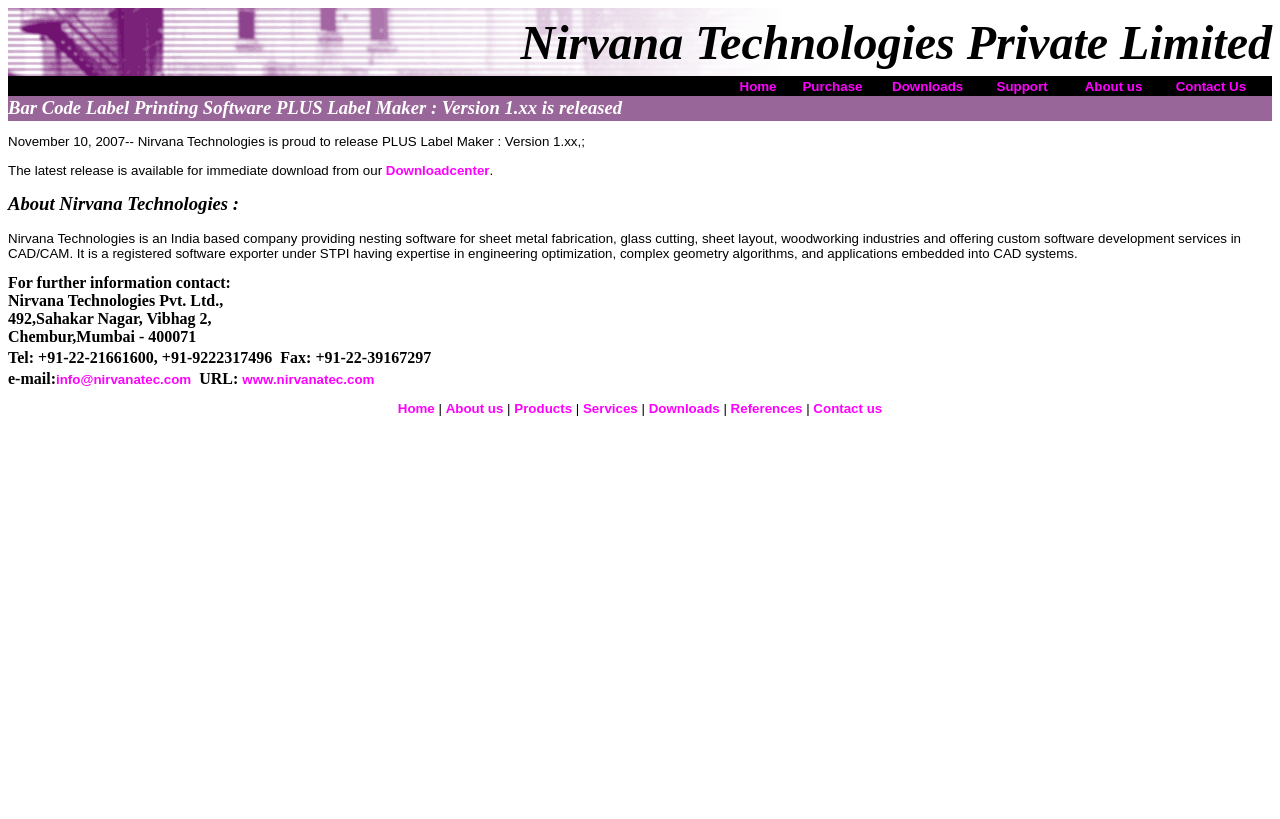Locate the bounding box coordinates of the item that should be clicked to fulfill the instruction: "Call Alberta Transmission Service".

None